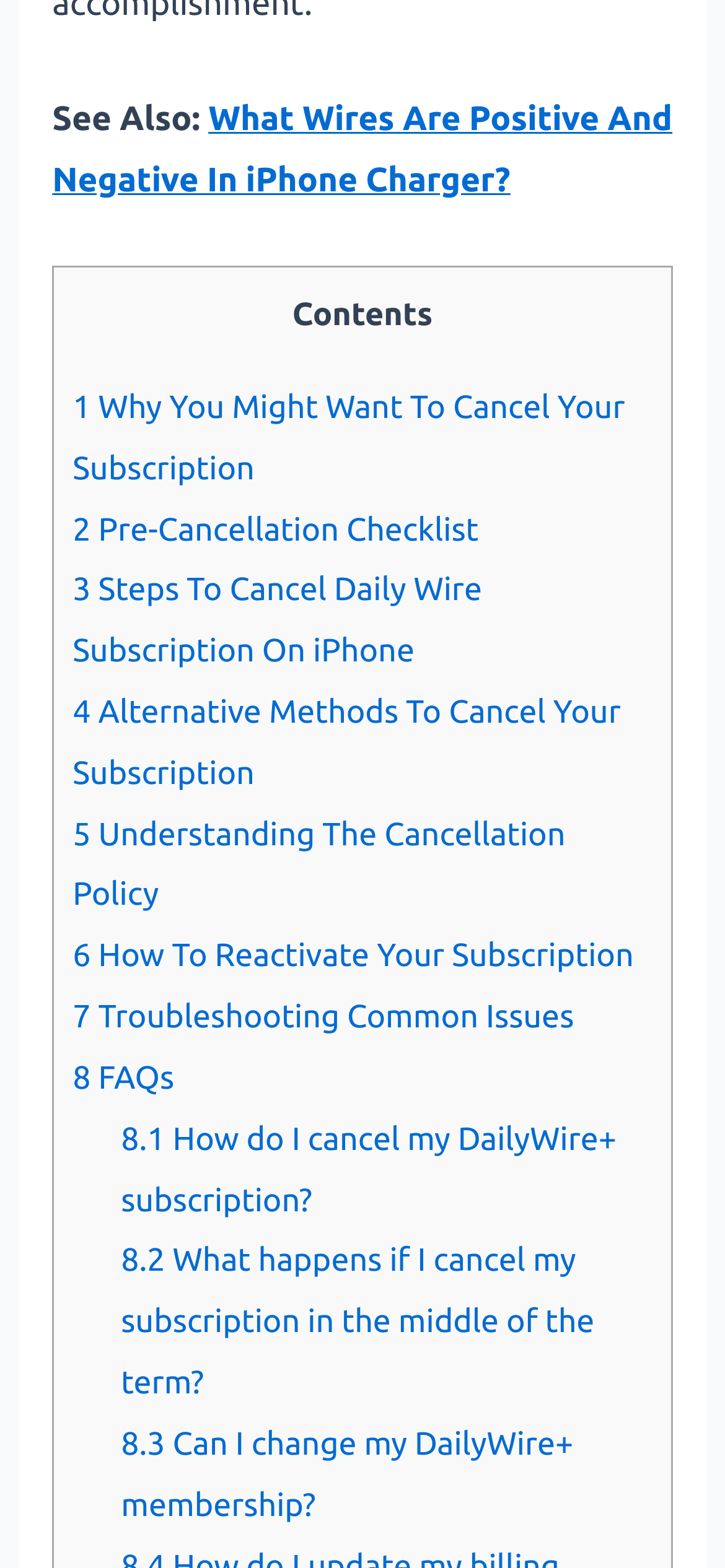Identify the bounding box coordinates of the region I need to click to complete this instruction: "Explore 'Alternative Methods To Cancel Your Subscription'".

[0.1, 0.443, 0.856, 0.505]